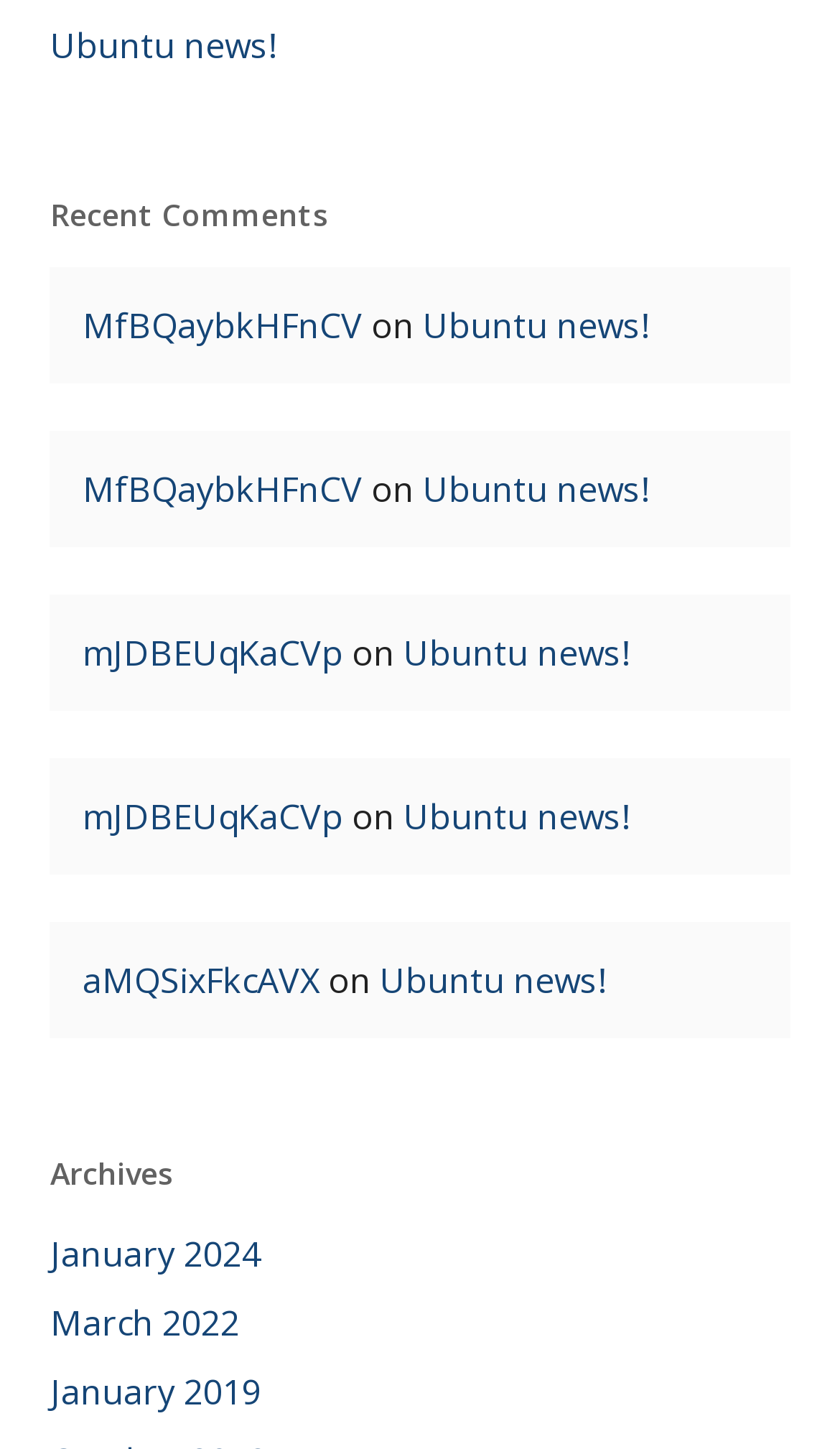Locate the UI element described by March 2022 and provide its bounding box coordinates. Use the format (top-left x, top-left y, bottom-right x, bottom-right y) with all values as floating point numbers between 0 and 1.

[0.06, 0.894, 0.94, 0.93]